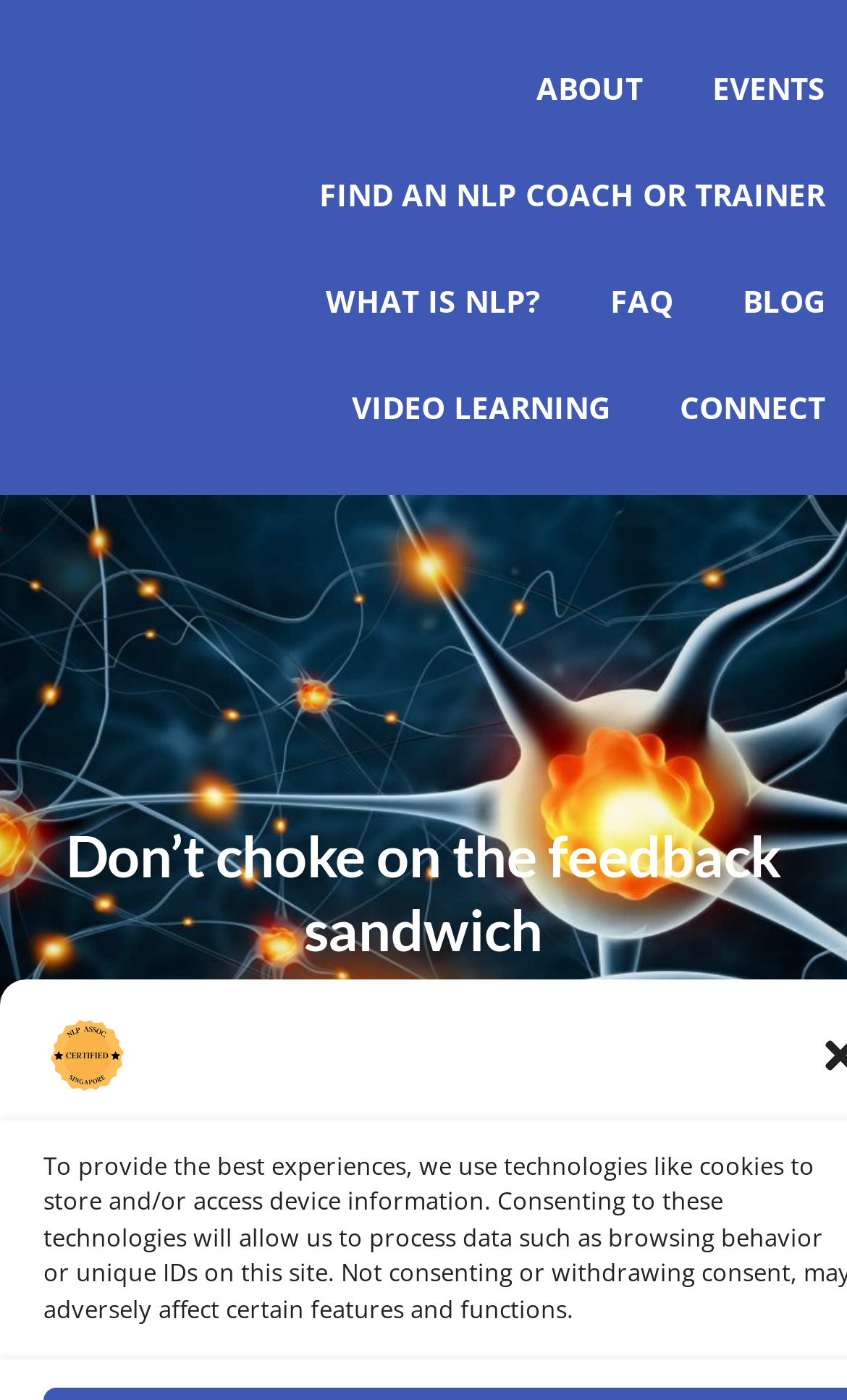What is the main topic of the webpage?
Use the information from the screenshot to give a comprehensive response to the question.

The main topic of the webpage can be inferred from the static text element 'Empowering You with Neuro Linguistic Programming' and the various links related to NLP, such as 'WHAT IS NLP?' and 'VIDEO LEARNING'.